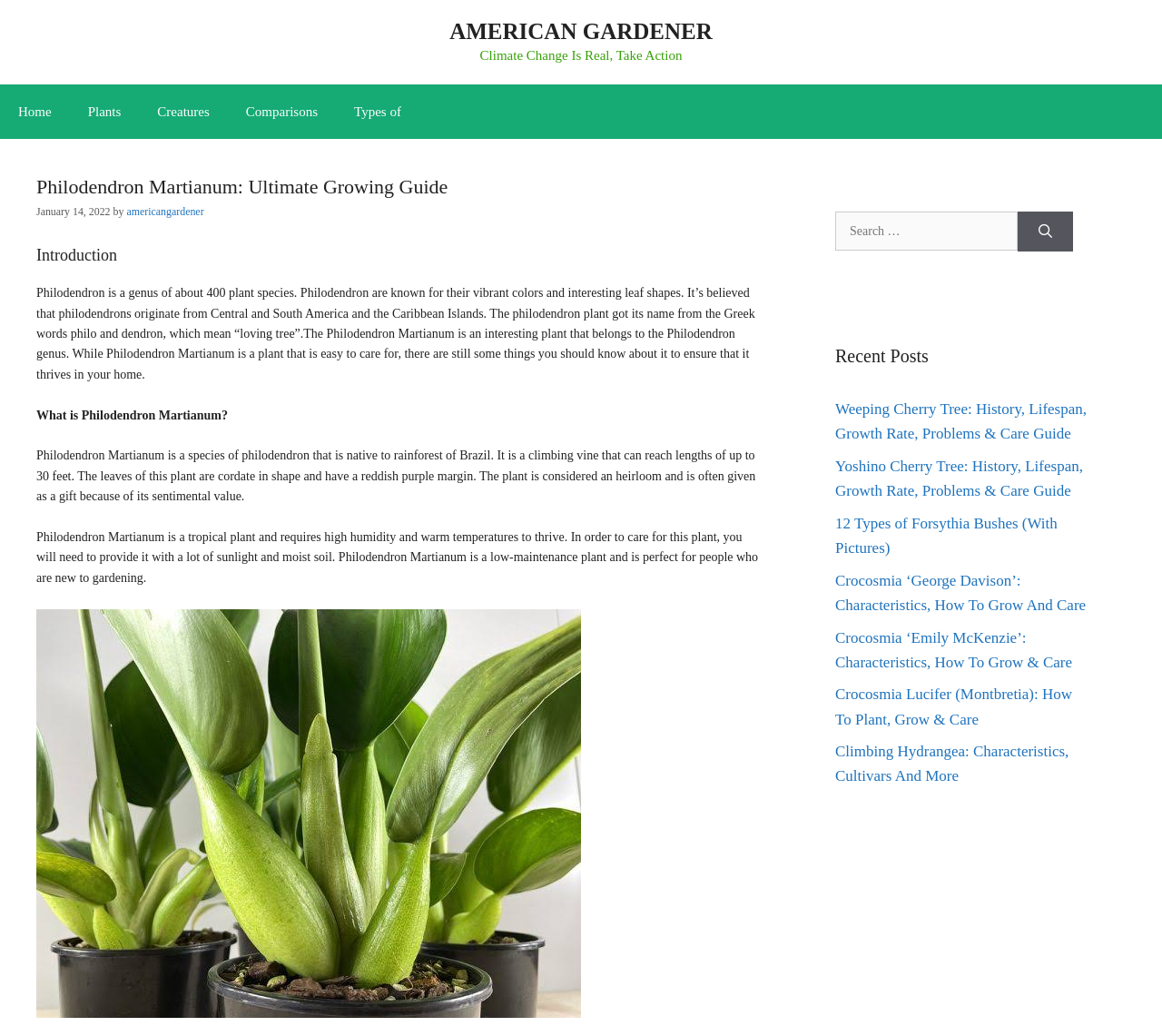How long can Philodendron Martianum climb?
Please give a well-detailed answer to the question.

The question is asking about the climbing length of Philodendron Martianum. By reading the text under the heading 'What is Philodendron Martianum?', we can find the answer that Philodendron Martianum is a climbing vine that can reach lengths of up to 30 feet.